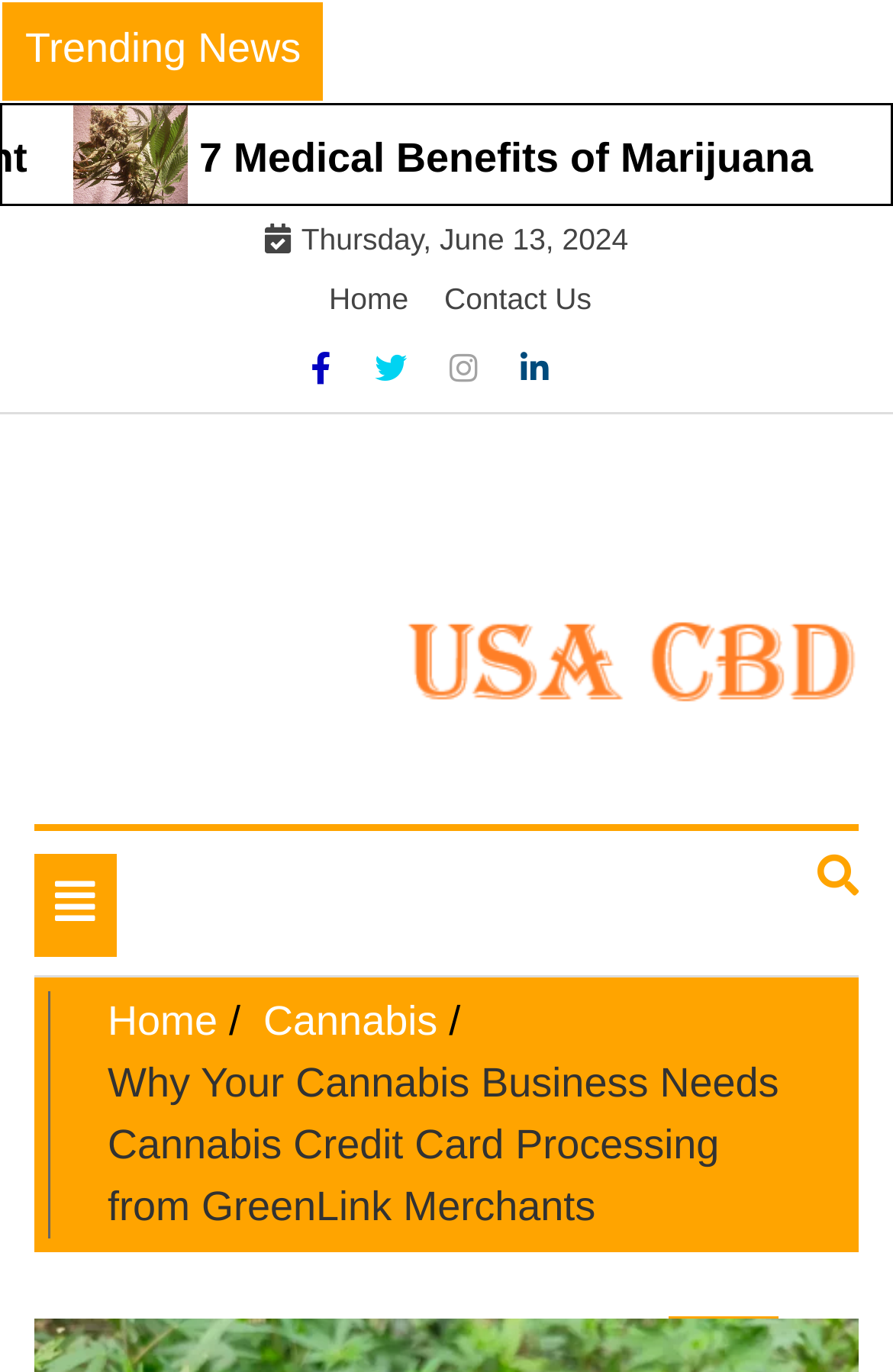Identify the bounding box coordinates of the section to be clicked to complete the task described by the following instruction: "Click on the Contact Us link". The coordinates should be four float numbers between 0 and 1, formatted as [left, top, right, bottom].

[0.497, 0.205, 0.662, 0.23]